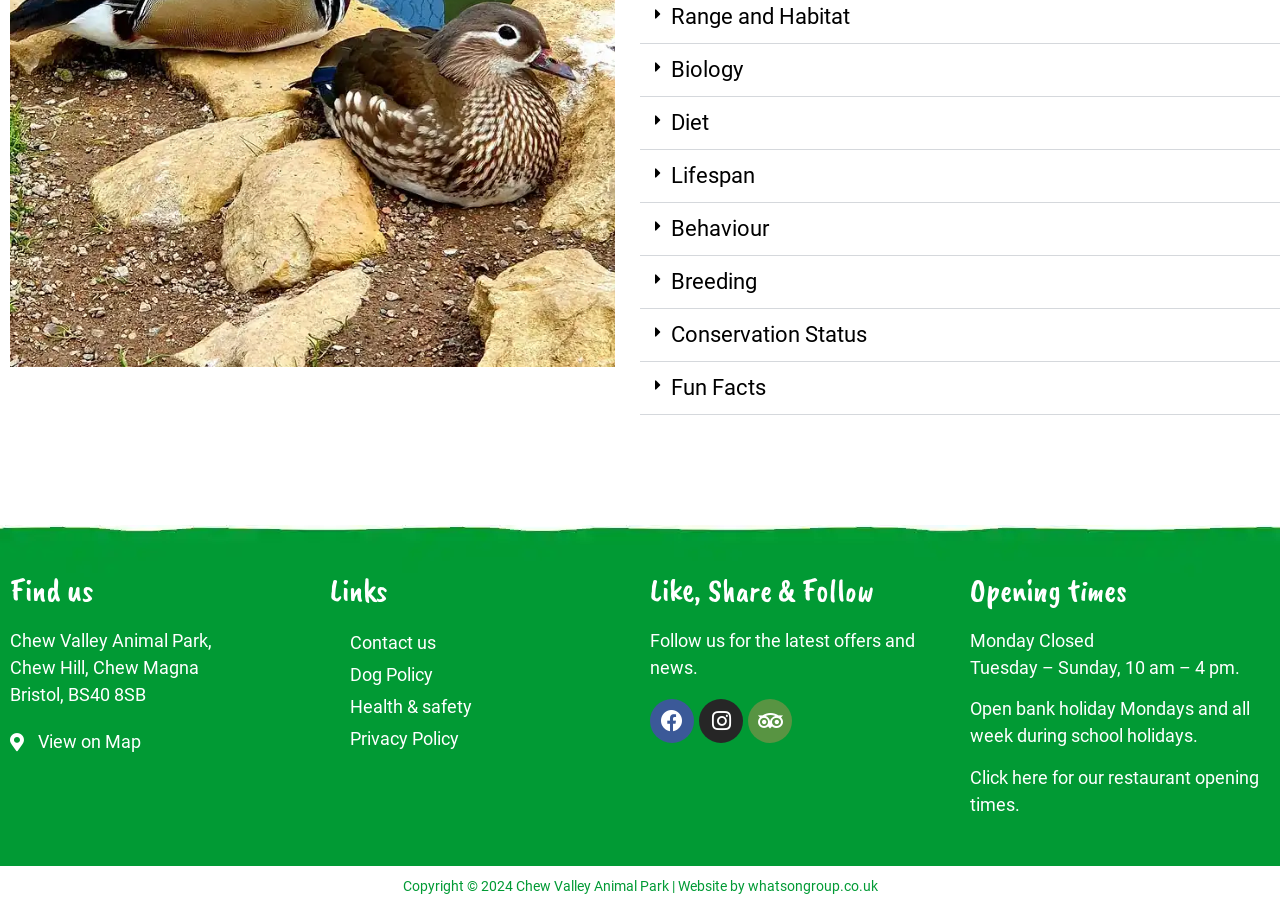Please find the bounding box coordinates (top-left x, top-left y, bottom-right x, bottom-right y) in the screenshot for the UI element described as follows: View on Map

[0.008, 0.803, 0.242, 0.833]